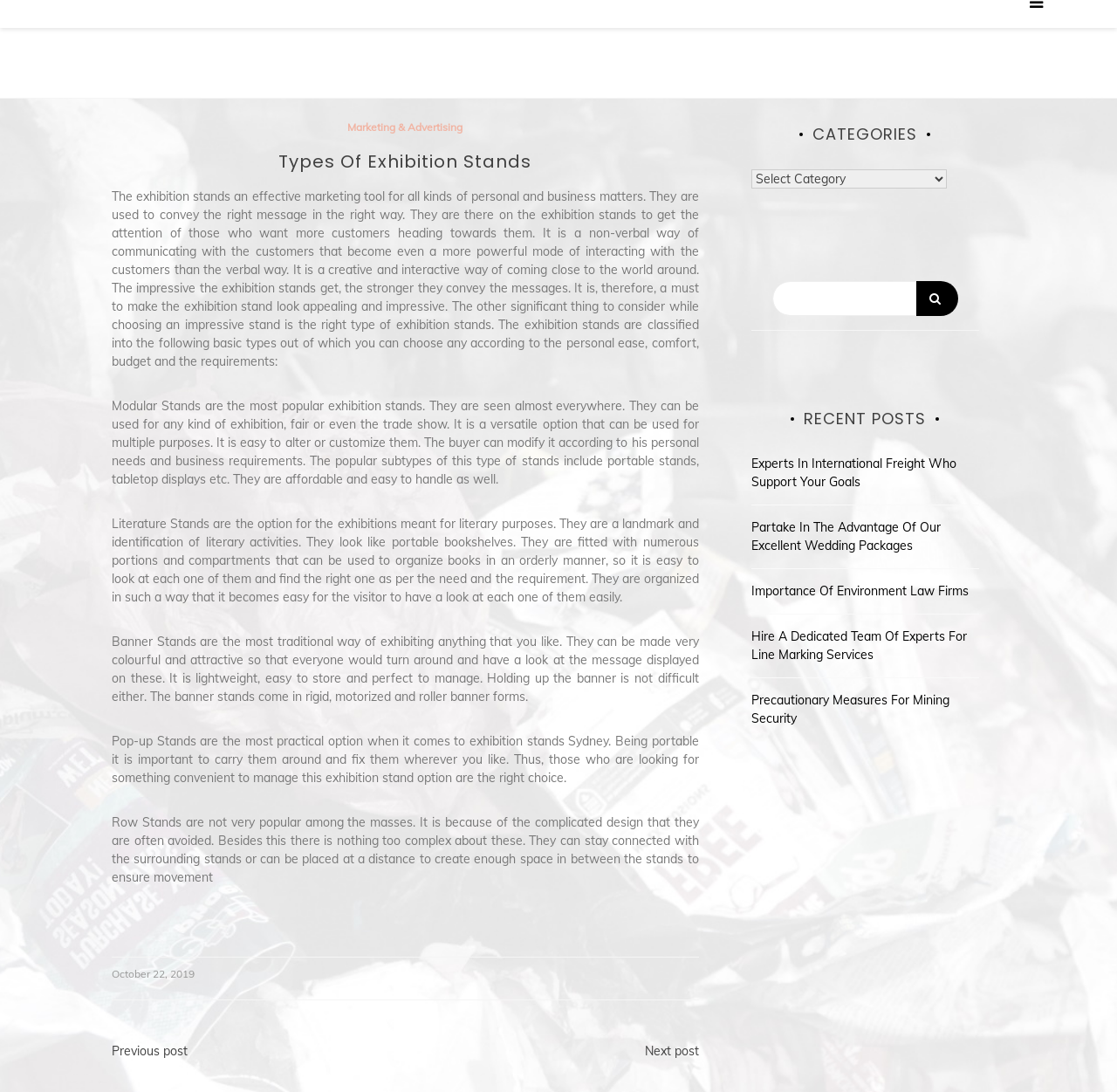Using the provided element description: "October 22, 2019", identify the bounding box coordinates. The coordinates should be four floats between 0 and 1 in the order [left, top, right, bottom].

[0.1, 0.284, 0.174, 0.298]